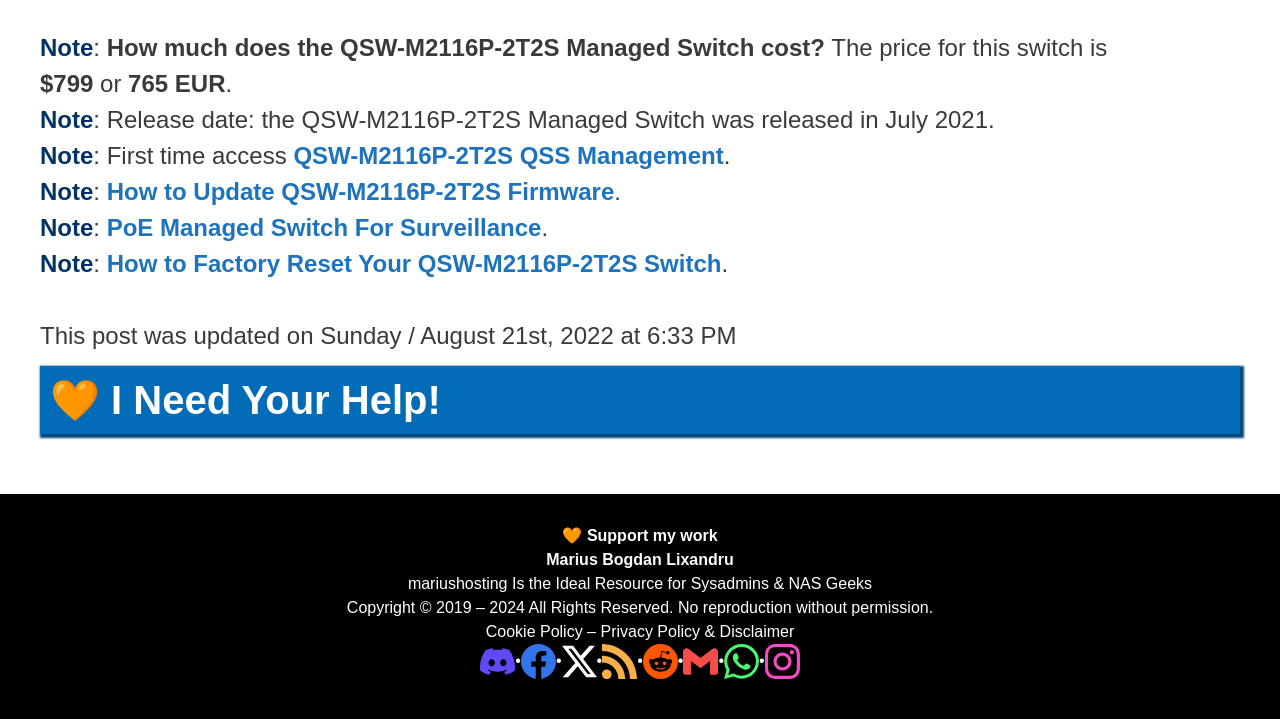Indicate the bounding box coordinates of the element that must be clicked to execute the instruction: "Click on 'QSW-M2116P-2T2S QSS Management'". The coordinates should be given as four float numbers between 0 and 1, i.e., [left, top, right, bottom].

[0.229, 0.198, 0.565, 0.235]